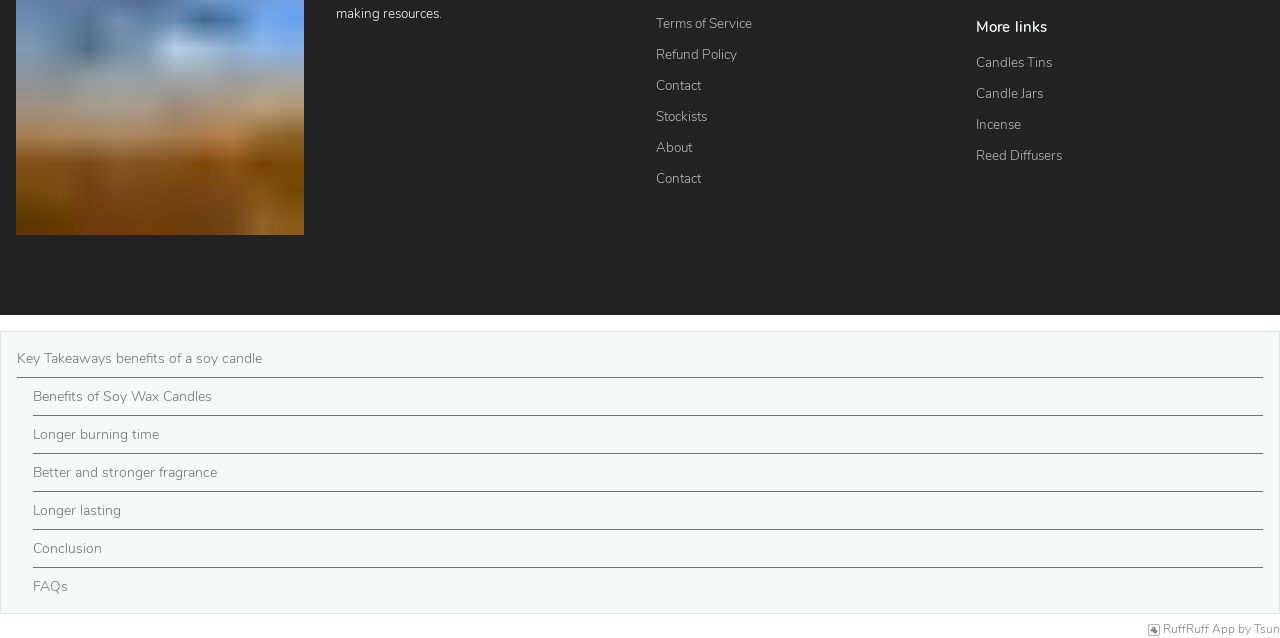What is the purpose of the links at the top of the webpage?
Refer to the image and provide a concise answer in one word or phrase.

To access information